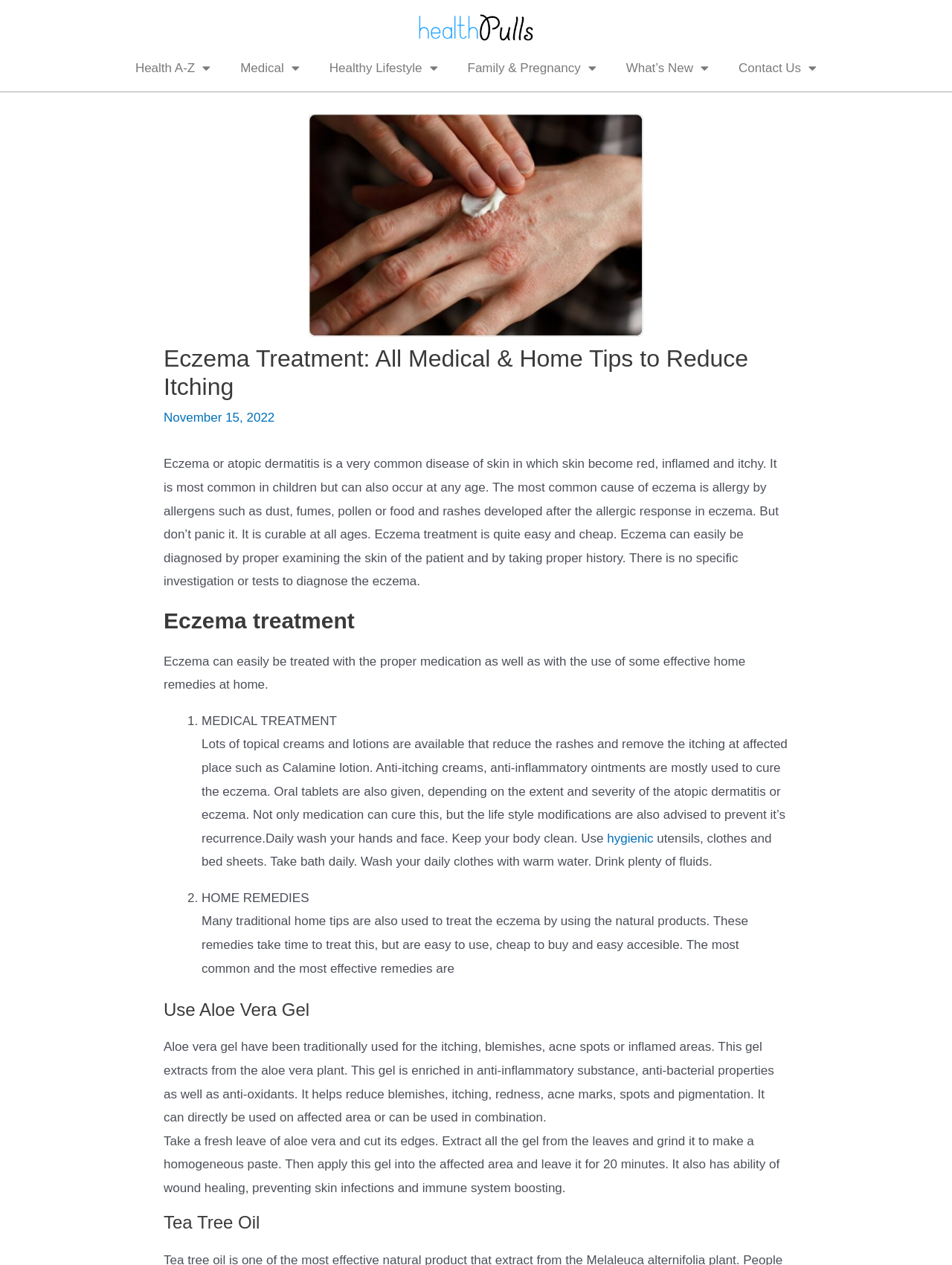Respond to the question with just a single word or phrase: 
How can daily habits help prevent eczema?

keep body clean